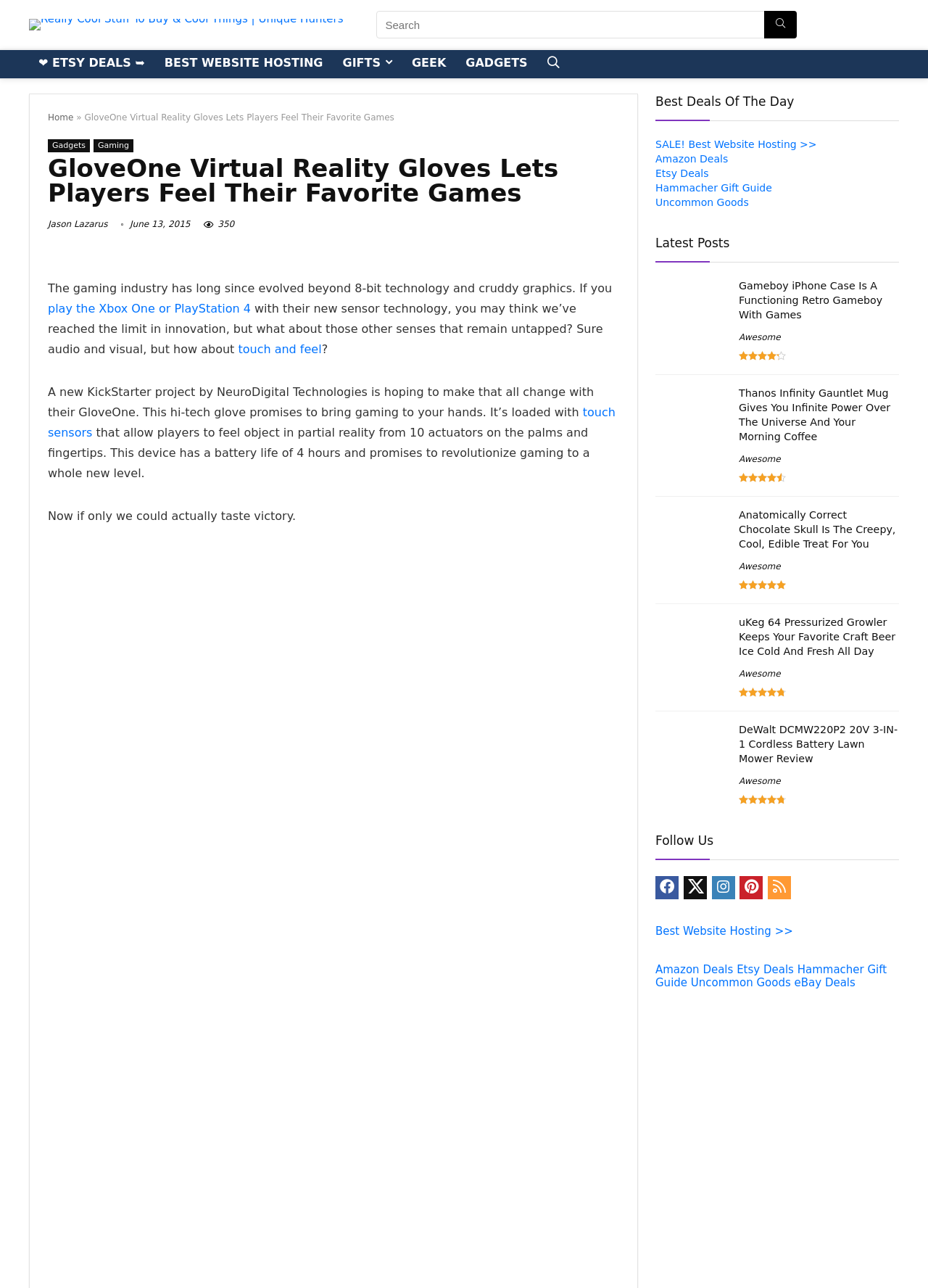Using the webpage screenshot and the element description eBay Deals, determine the bounding box coordinates. Specify the coordinates in the format (top-left x, top-left y, bottom-right x, bottom-right y) with values ranging from 0 to 1.

[0.856, 0.758, 0.922, 0.768]